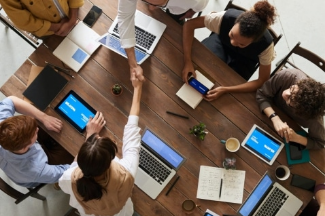Analyze the image and provide a detailed answer to the question: What is the atmosphere in the room?

The image captures a dynamic and collaborative scene, with people attentively participating and expressing concentration and engagement, which suggests a modern workspace where innovative ideas are shared and teamwork is valued.